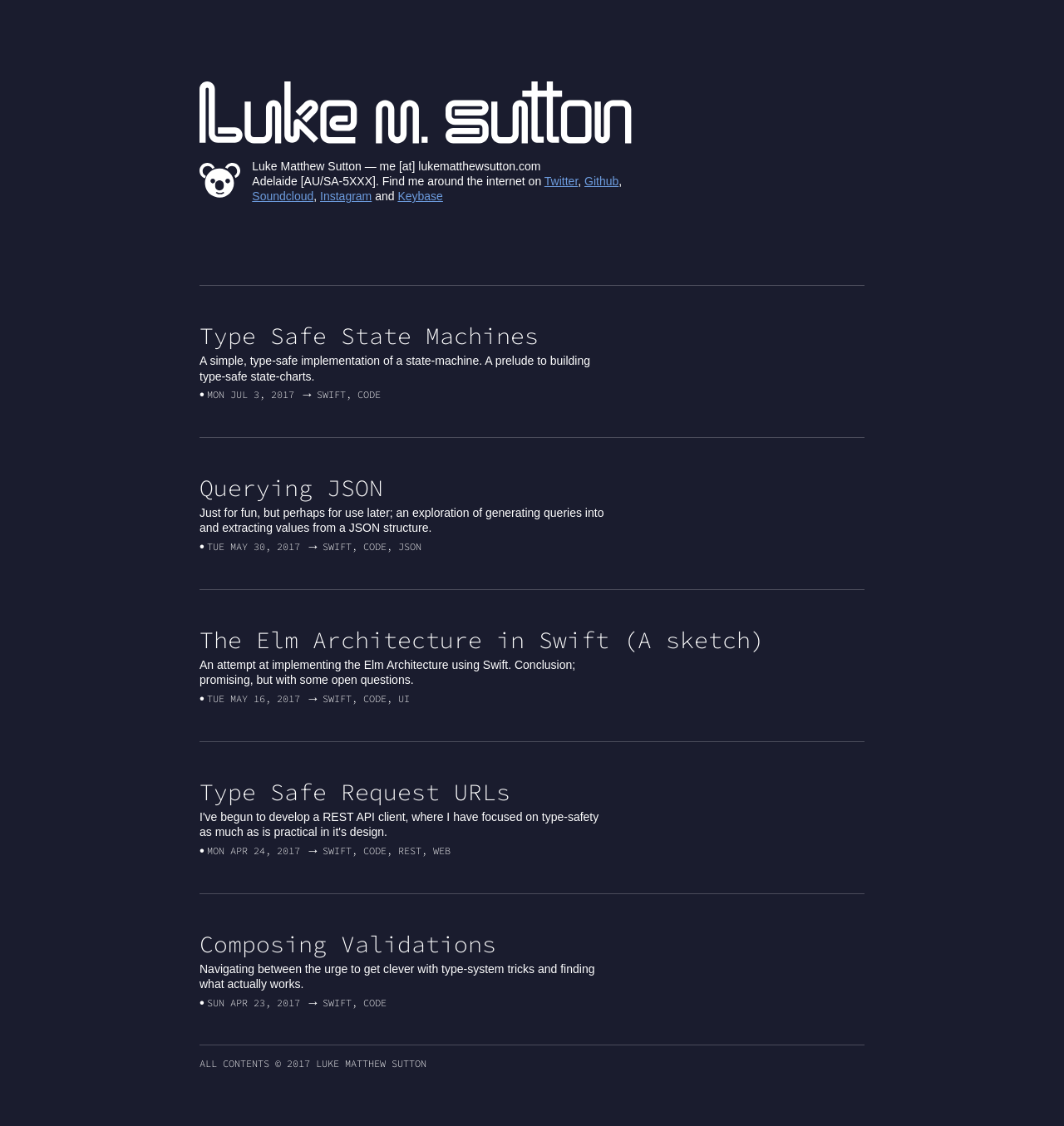Provide the bounding box coordinates for the specified HTML element described in this description: "Composing Validations". The coordinates should be four float numbers ranging from 0 to 1, in the format [left, top, right, bottom].

[0.188, 0.825, 0.466, 0.851]